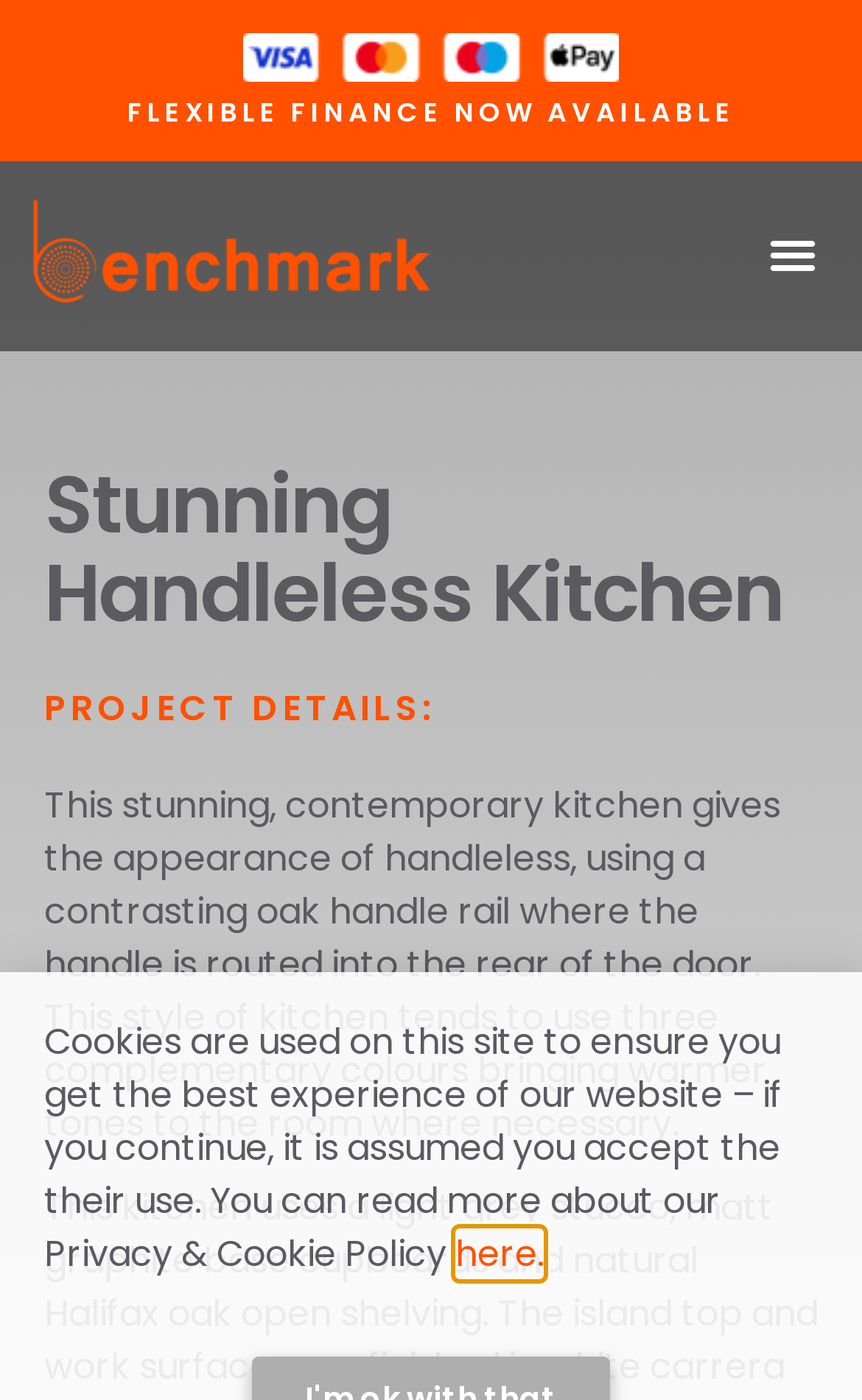What is the style of the kitchen?
Using the picture, provide a one-word or short phrase answer.

Contemporary